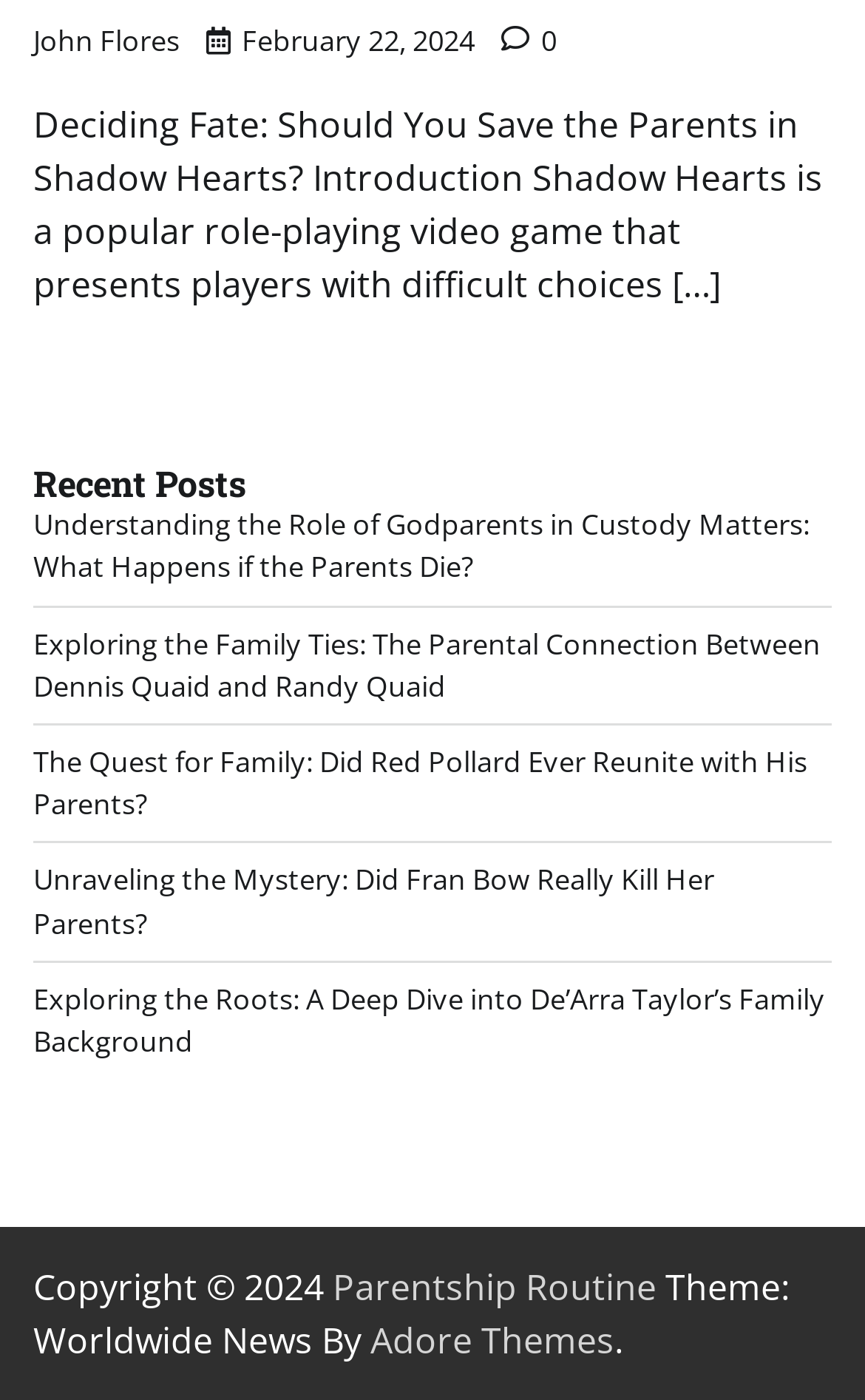Please identify the bounding box coordinates of the element that needs to be clicked to perform the following instruction: "Visit the website of Adore Themes".

[0.428, 0.94, 0.71, 0.975]